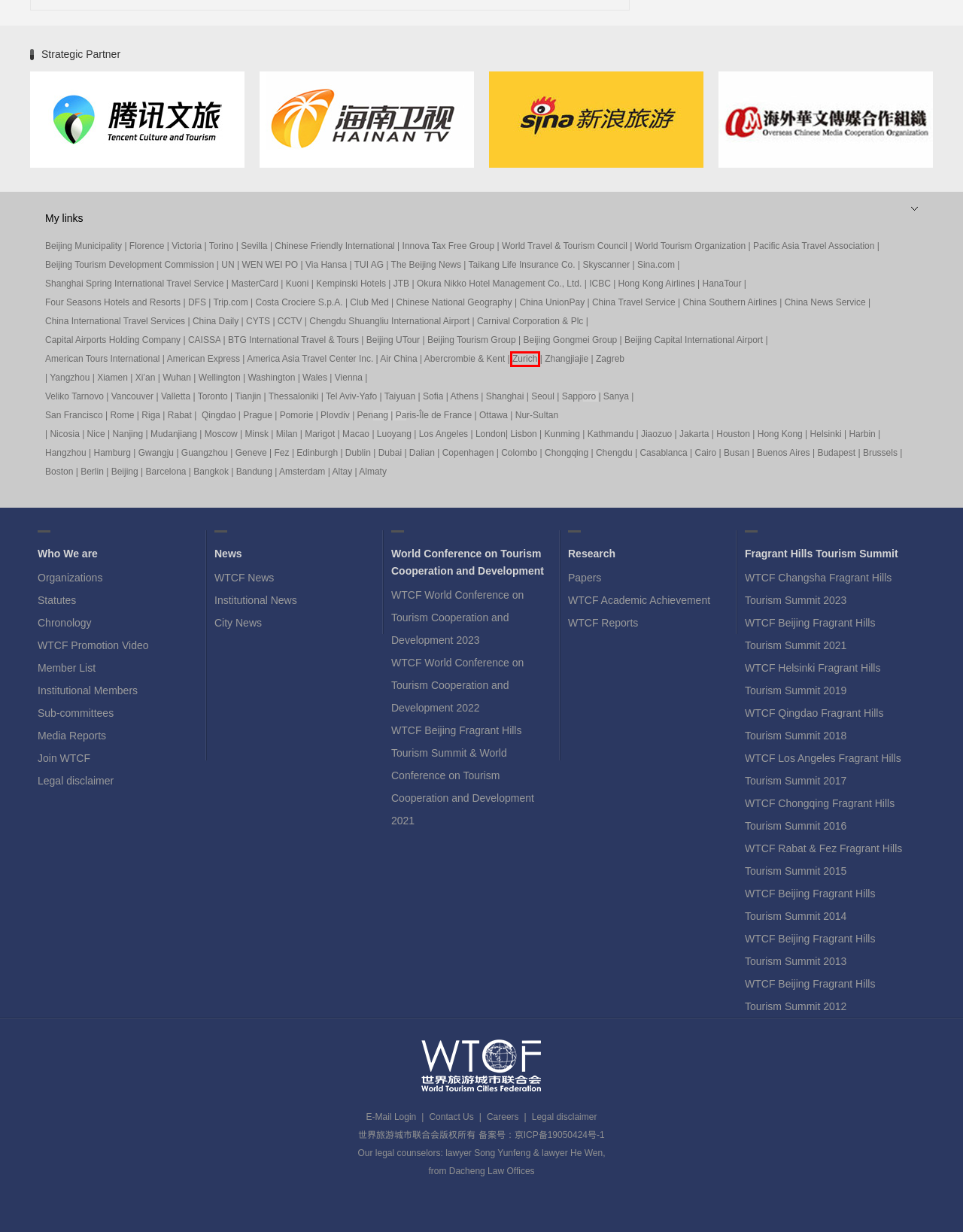You see a screenshot of a webpage with a red bounding box surrounding an element. Pick the webpage description that most accurately represents the new webpage after interacting with the element in the red bounding box. The options are:
A. 腾讯企业邮箱-登录入口
B. 武汉市文化和旅游局
C. Spring Tour – Travel is the only thing you buy that makes you richer​ !
D. 牡丹江市人民政府
E. The Official Zurich City Guide | zuerich.com
F. China Daily Website - Connecting China Connecting the World
G. 新京报 - 好新闻，无止境
H. Moscow.Info - Complete travel guide featuring tourist and business information for Moscow, Russia.

E